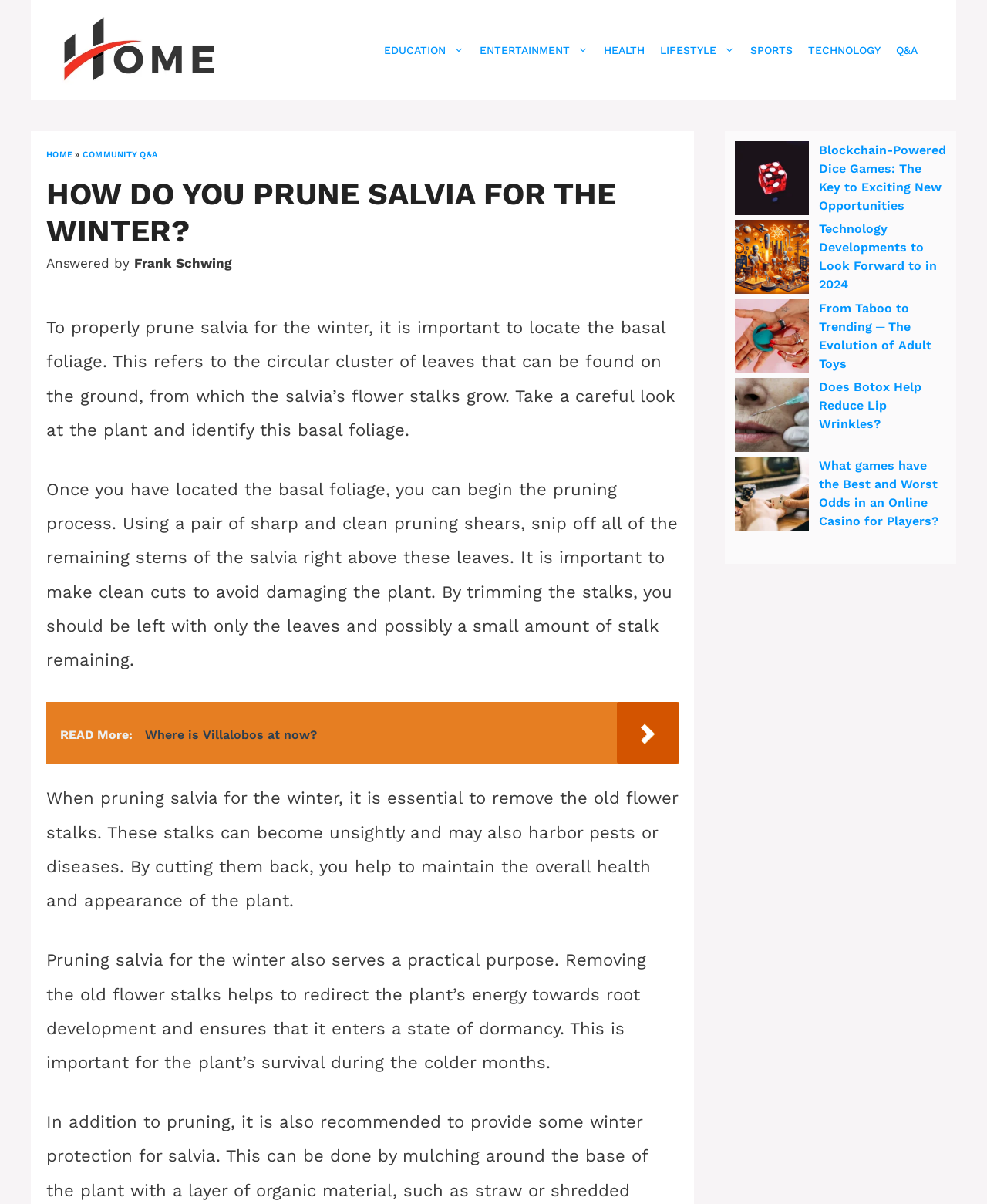Pinpoint the bounding box coordinates of the element to be clicked to execute the instruction: "Read the article about pruning salvia for the winter".

[0.047, 0.146, 0.688, 0.208]